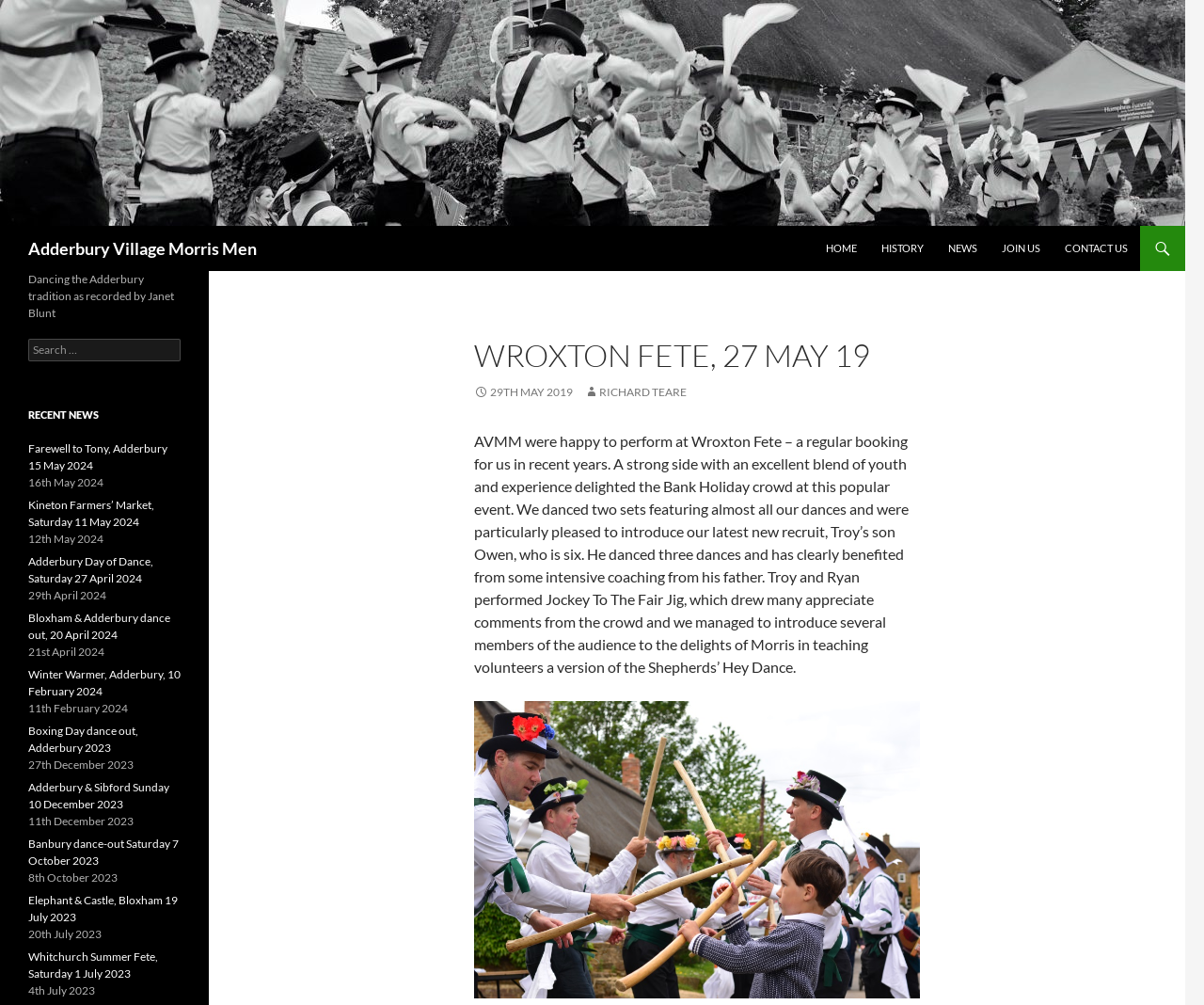Locate the bounding box coordinates of the element's region that should be clicked to carry out the following instruction: "Read about WROXTON FETE, 27 MAY 19". The coordinates need to be four float numbers between 0 and 1, i.e., [left, top, right, bottom].

[0.394, 0.337, 0.764, 0.371]